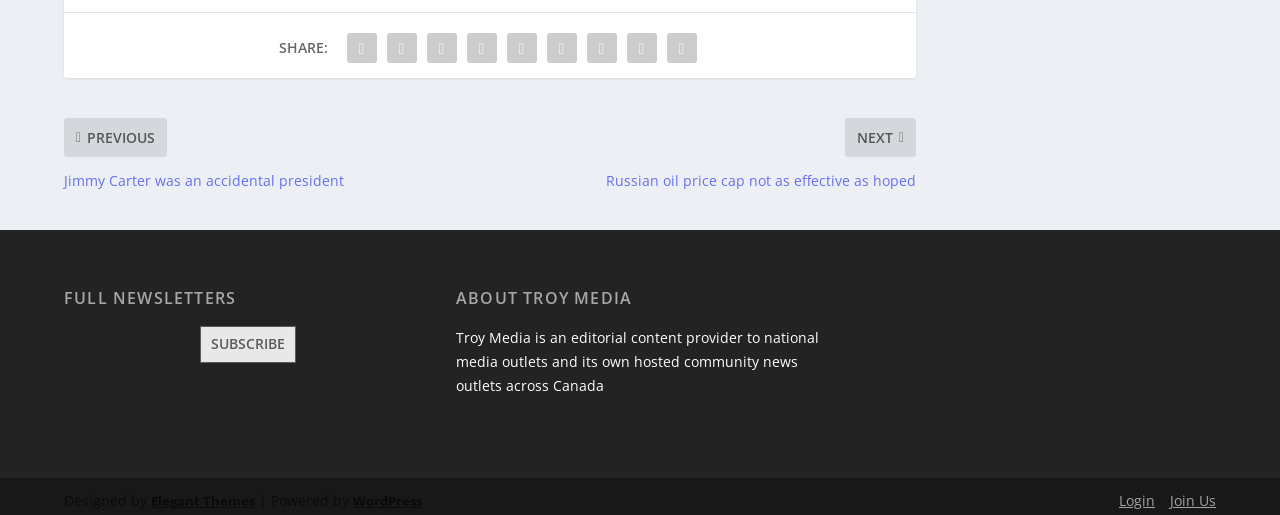Provide a short answer to the following question with just one word or phrase: What is the text above the 'SUBSCRIBE' link?

FULL NEWSLETTERS